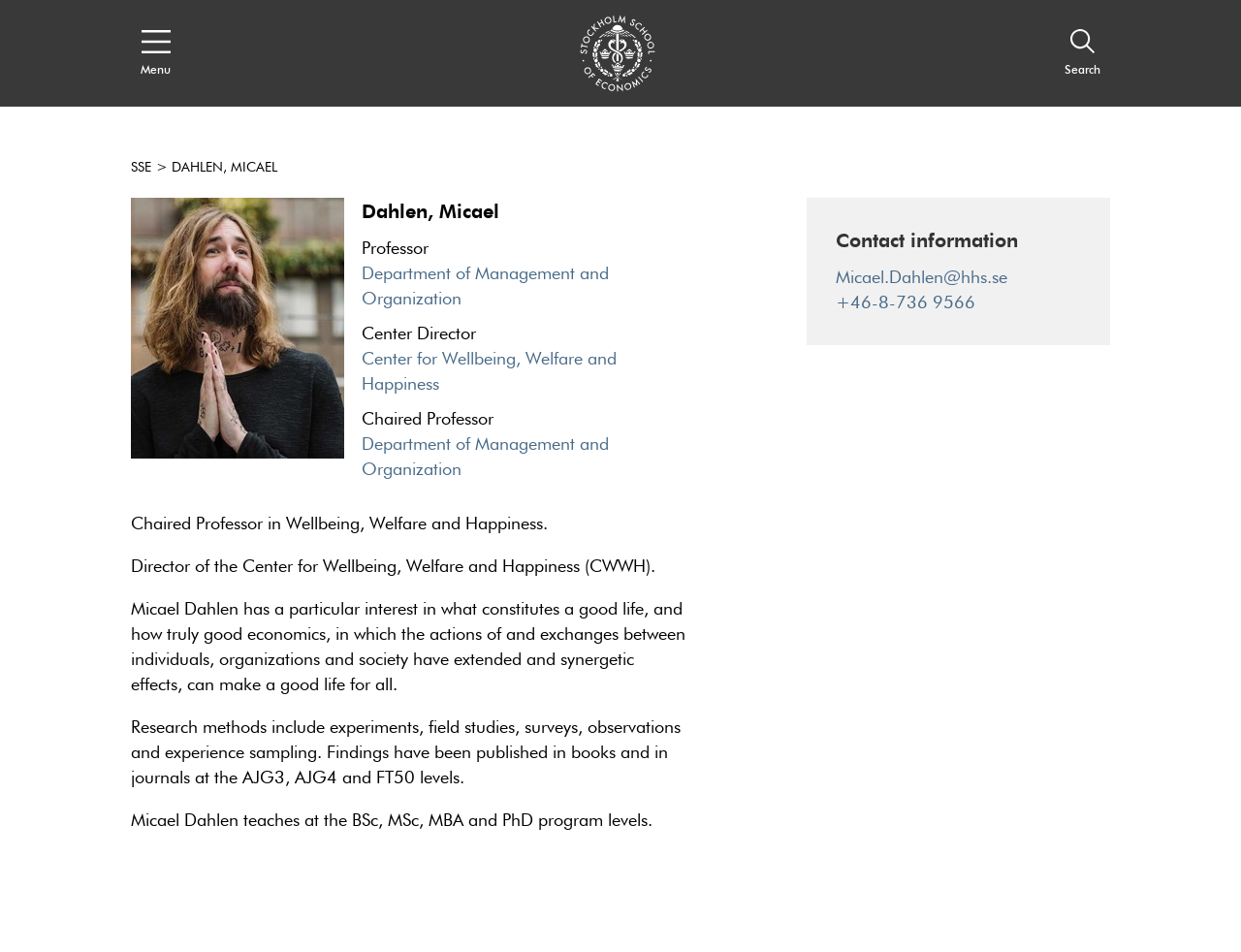Identify the bounding box coordinates of the section that should be clicked to achieve the task described: "Contact Micael Dahlen via email".

[0.673, 0.283, 0.811, 0.301]